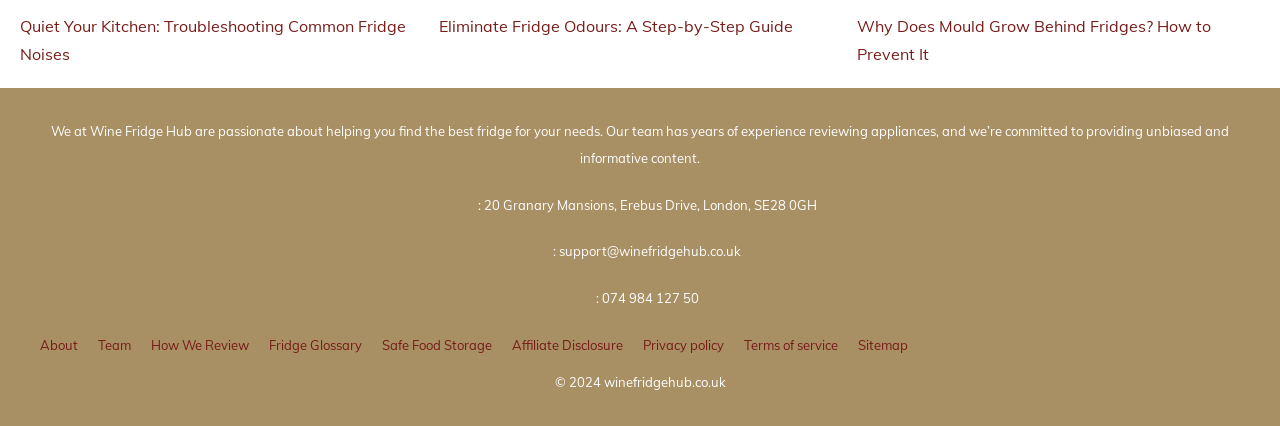Based on the image, please respond to the question with as much detail as possible:
What is the contact email of Wine Fridge Hub?

The contact email of Wine Fridge Hub can be found in the section with the 📩 icon, which is 'support@winefridgehub.co.uk'.